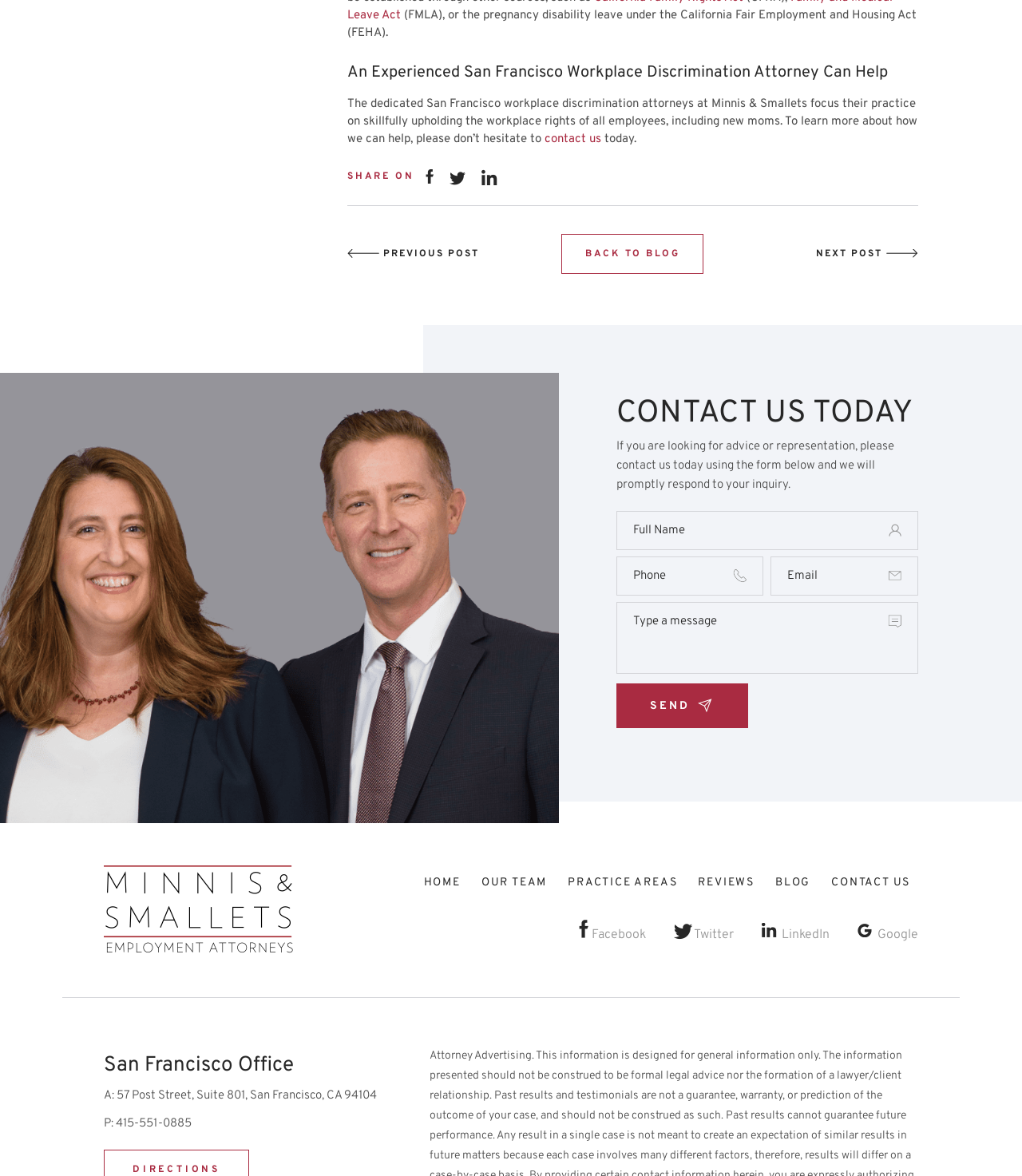Please identify the bounding box coordinates of the clickable region that I should interact with to perform the following instruction: "visit our team page". The coordinates should be expressed as four float numbers between 0 and 1, i.e., [left, top, right, bottom].

[0.461, 0.745, 0.545, 0.756]